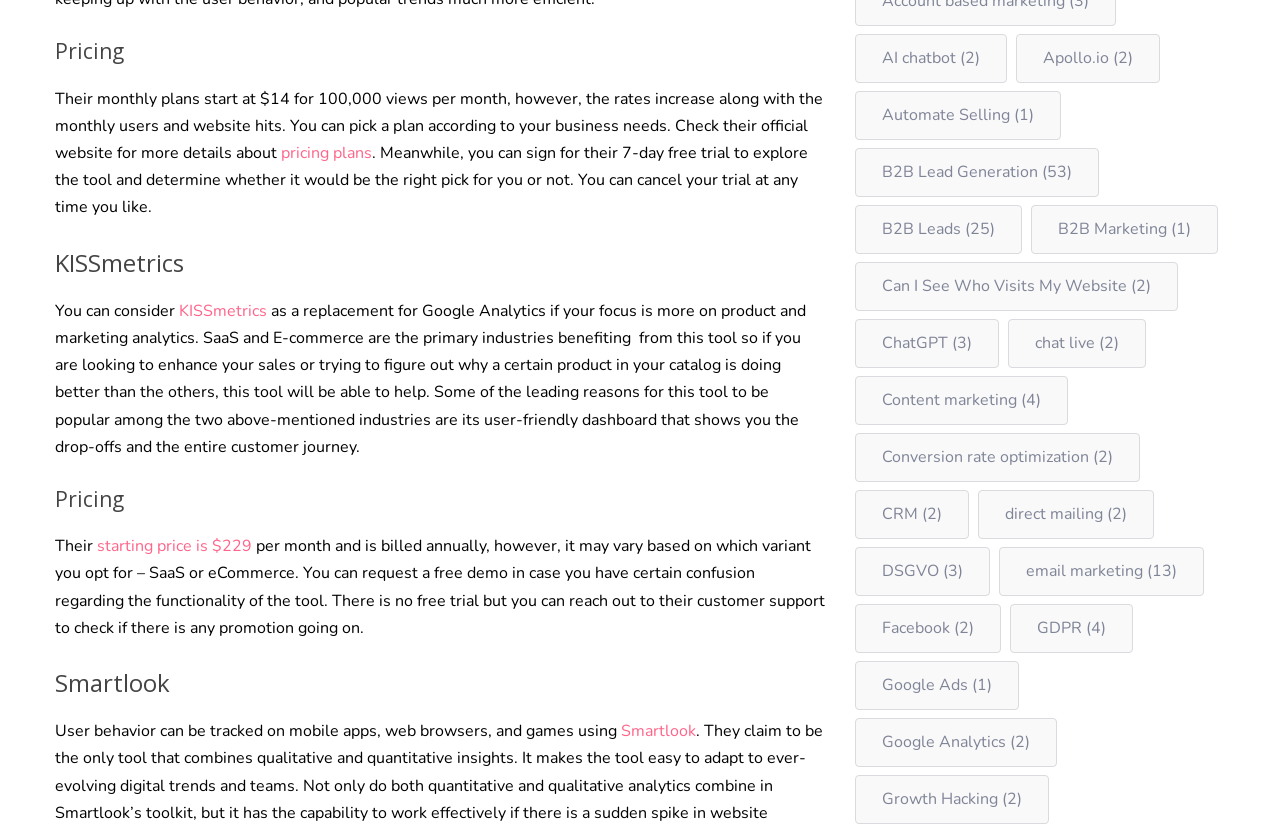Please identify the bounding box coordinates of the region to click in order to complete the given instruction: "Check the salary range". The coordinates should be four float numbers between 0 and 1, i.e., [left, top, right, bottom].

None